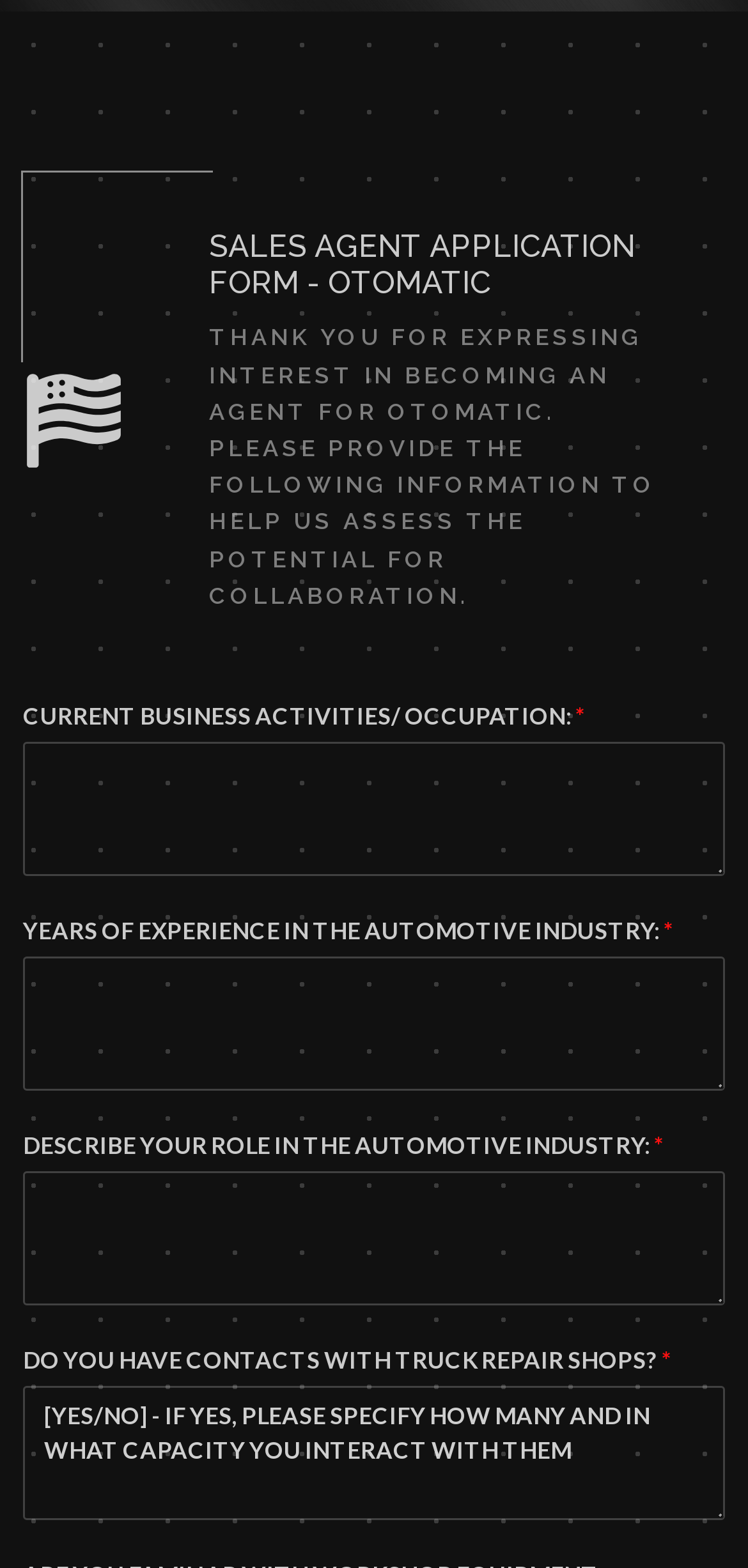Write an exhaustive caption that covers the webpage's main aspects.

This webpage is an application form for becoming a sales agent for OTOMATIC, a company that offers DPF machines. At the top left corner, there is a small USA flag icon. The main heading "SALES AGENT APPLICATION FORM - OTOMATIC" is prominently displayed, followed by a subheading that explains the purpose of the form.

Below the headings, there are several sections of text boxes and labels, where applicants are required to provide information about their current business activities, years of experience in the automotive industry, and their role in the industry. Each section has a label and a corresponding text box, with an asterisk indicating that the field is required.

Further down the page, there is a question about whether the applicant has contacts with truck repair shops, with a text box to provide additional information if the answer is yes.

At the bottom of the page, there is a section about cookies, with a brief explanation and options to accept all cookies or choose which ones to accept. This section is divided into two parts, with the first part explaining the use of cookies and the second part providing more details about the different types of cookies.